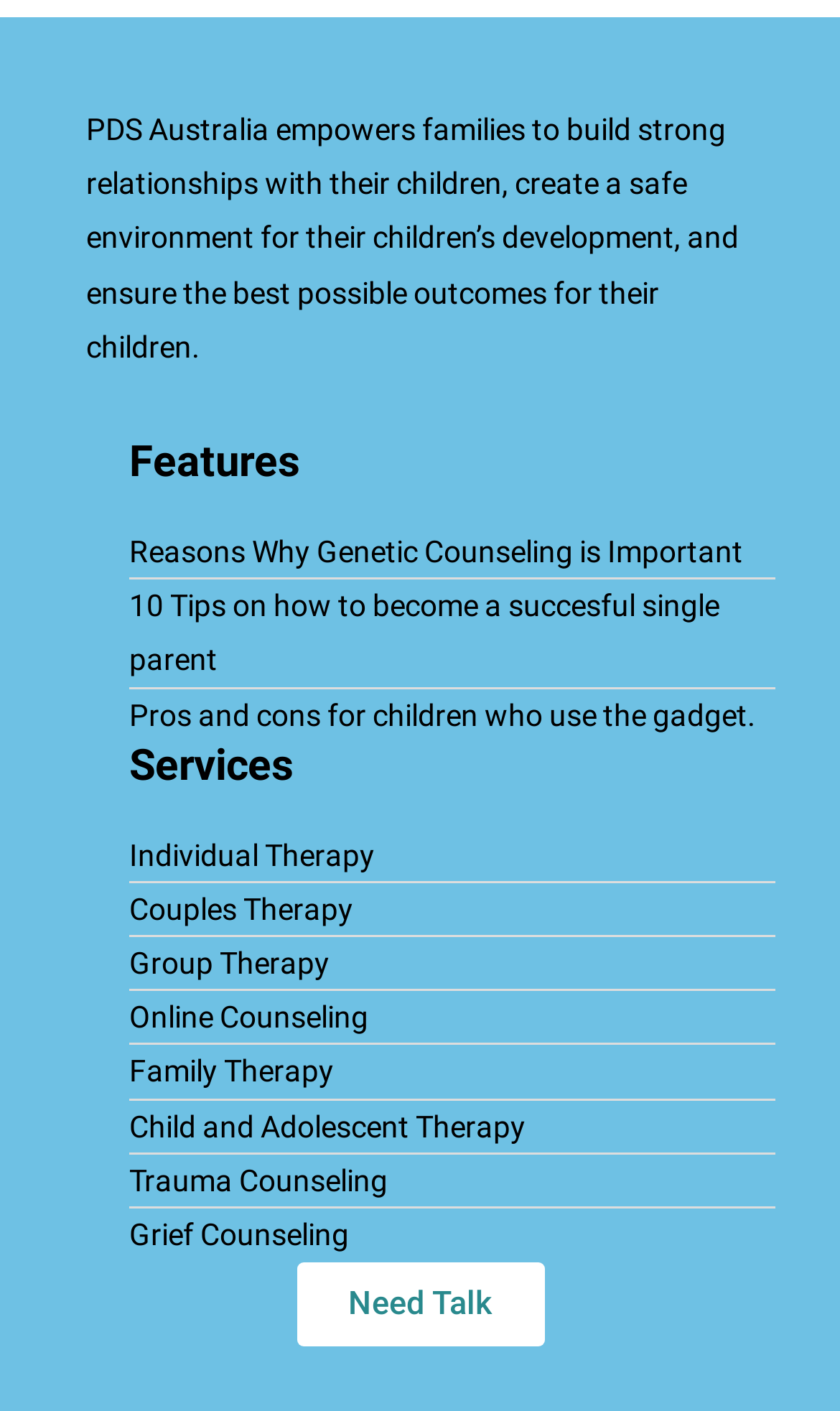Refer to the image and provide an in-depth answer to the question:
What is the last link on the webpage?

By examining the bounding box coordinates, I determine that the last link on the webpage is 'Need Talk', which has a y2 coordinate of 0.955, indicating it is at the bottom of the page.